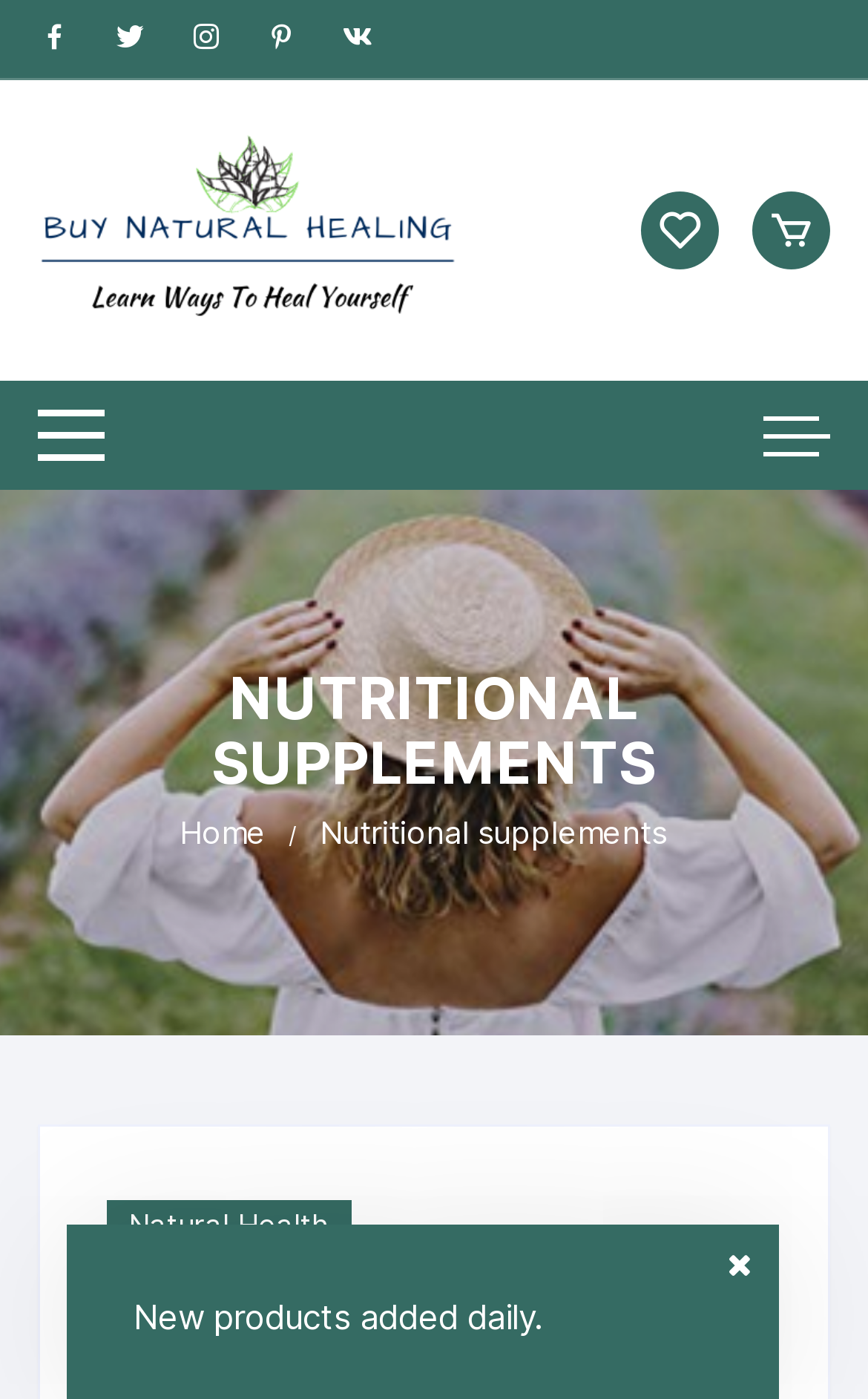What is the purpose of this website?
Using the visual information from the image, give a one-word or short-phrase answer.

Buy nutritional supplements